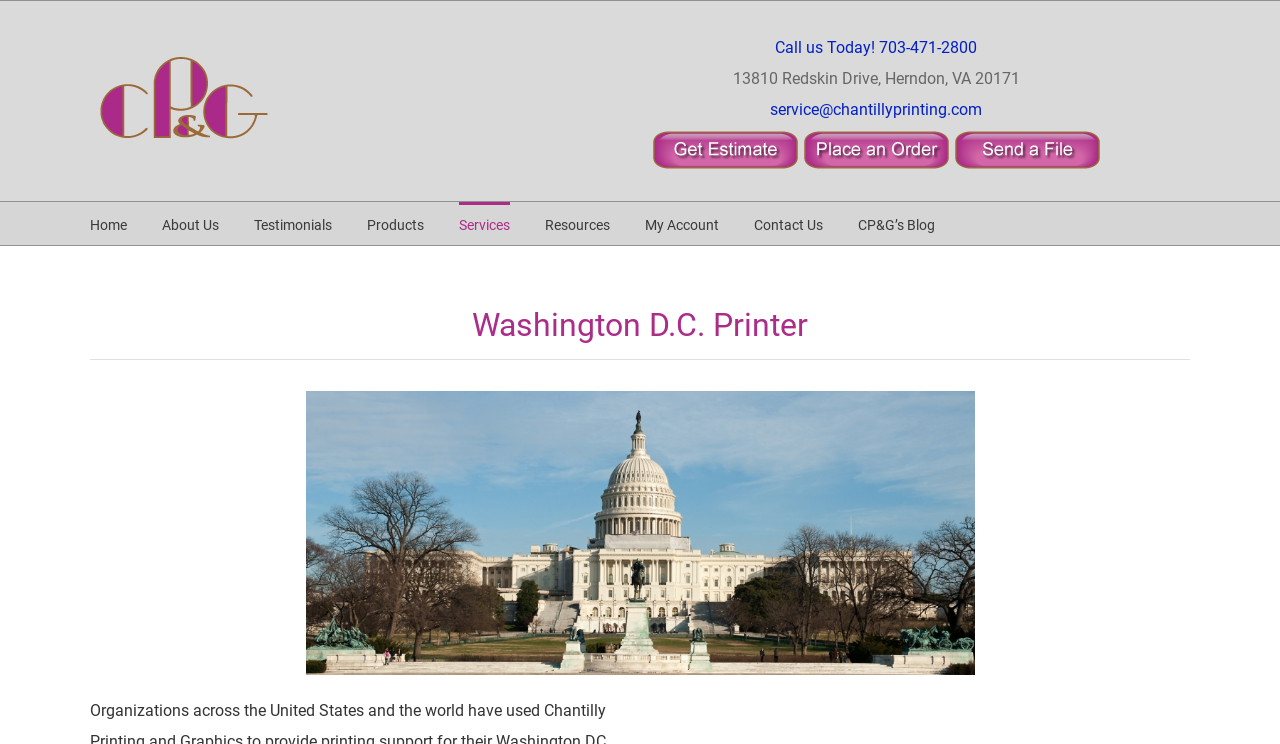Identify and provide the text of the main header on the webpage.

Washington D.C. Printer